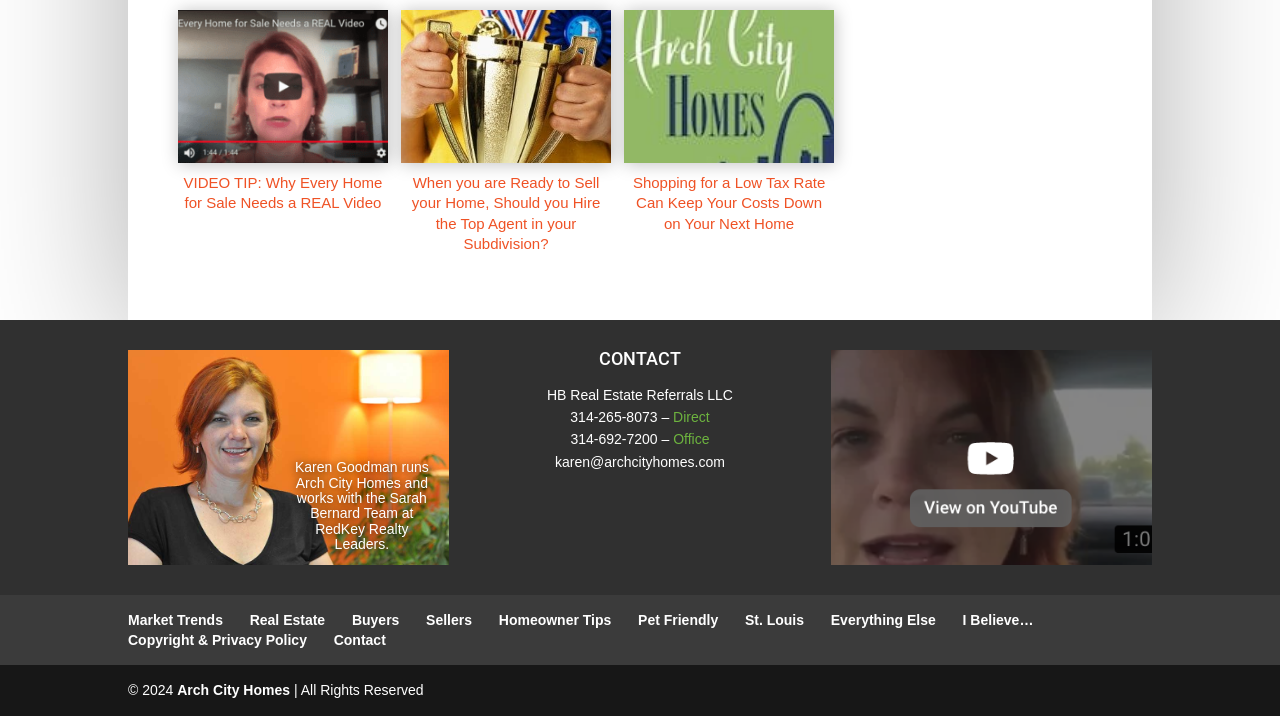Bounding box coordinates are given in the format (top-left x, top-left y, bottom-right x, bottom-right y). All values should be floating point numbers between 0 and 1. Provide the bounding box coordinate for the UI element described as: DUI

None